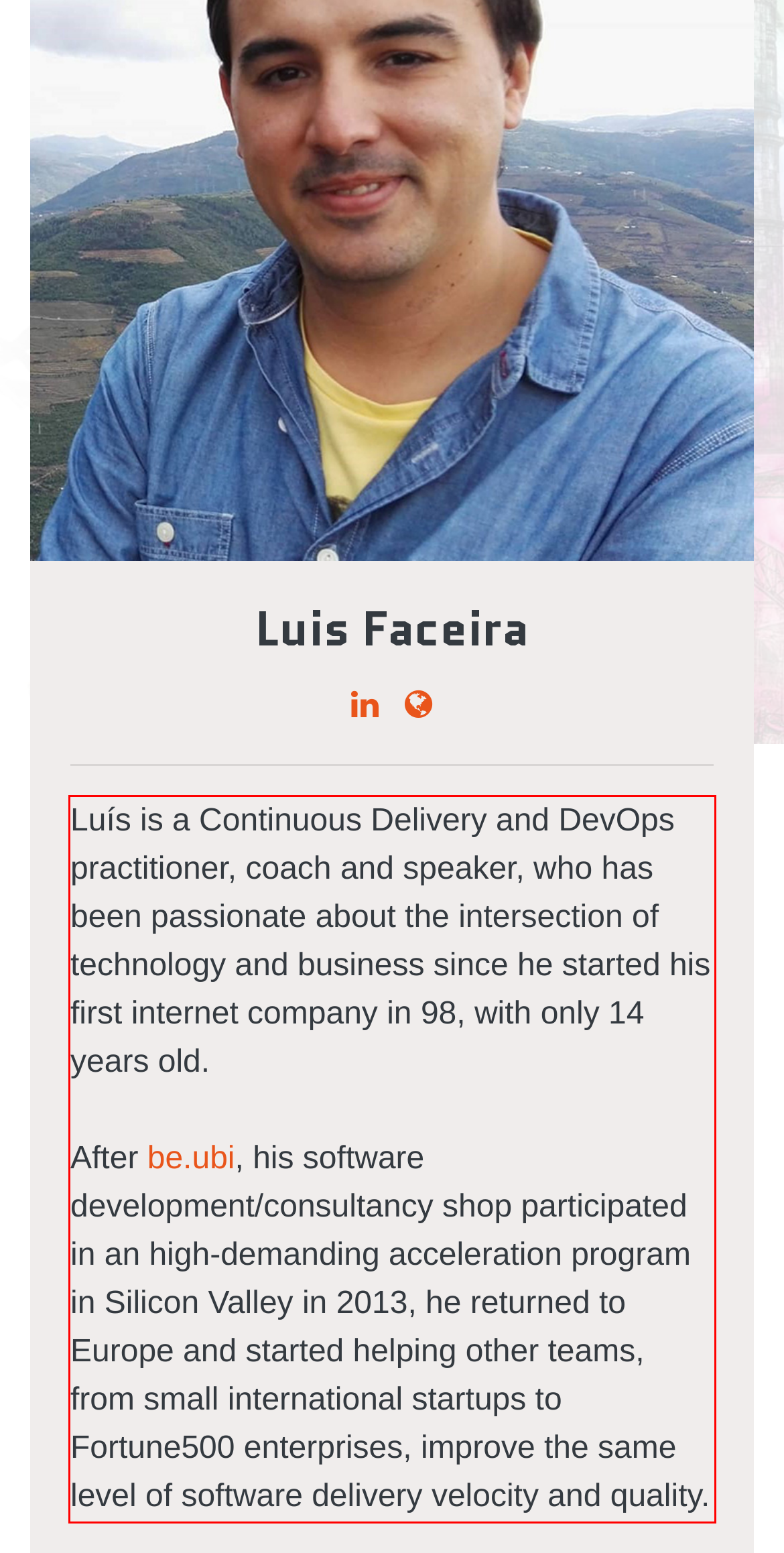Identify the text within the red bounding box on the webpage screenshot and generate the extracted text content.

Luís is a Continuous Delivery and DevOps practitioner, coach and speaker, who has been passionate about the intersection of technology and business since he started his first internet company in 98, with only 14 years old. After be.ubi, his software development/consultancy shop participated in an high-demanding acceleration program in Silicon Valley in 2013, he returned to Europe and started helping other teams, from small international startups to Fortune500 enterprises, improve the same level of software delivery velocity and quality.